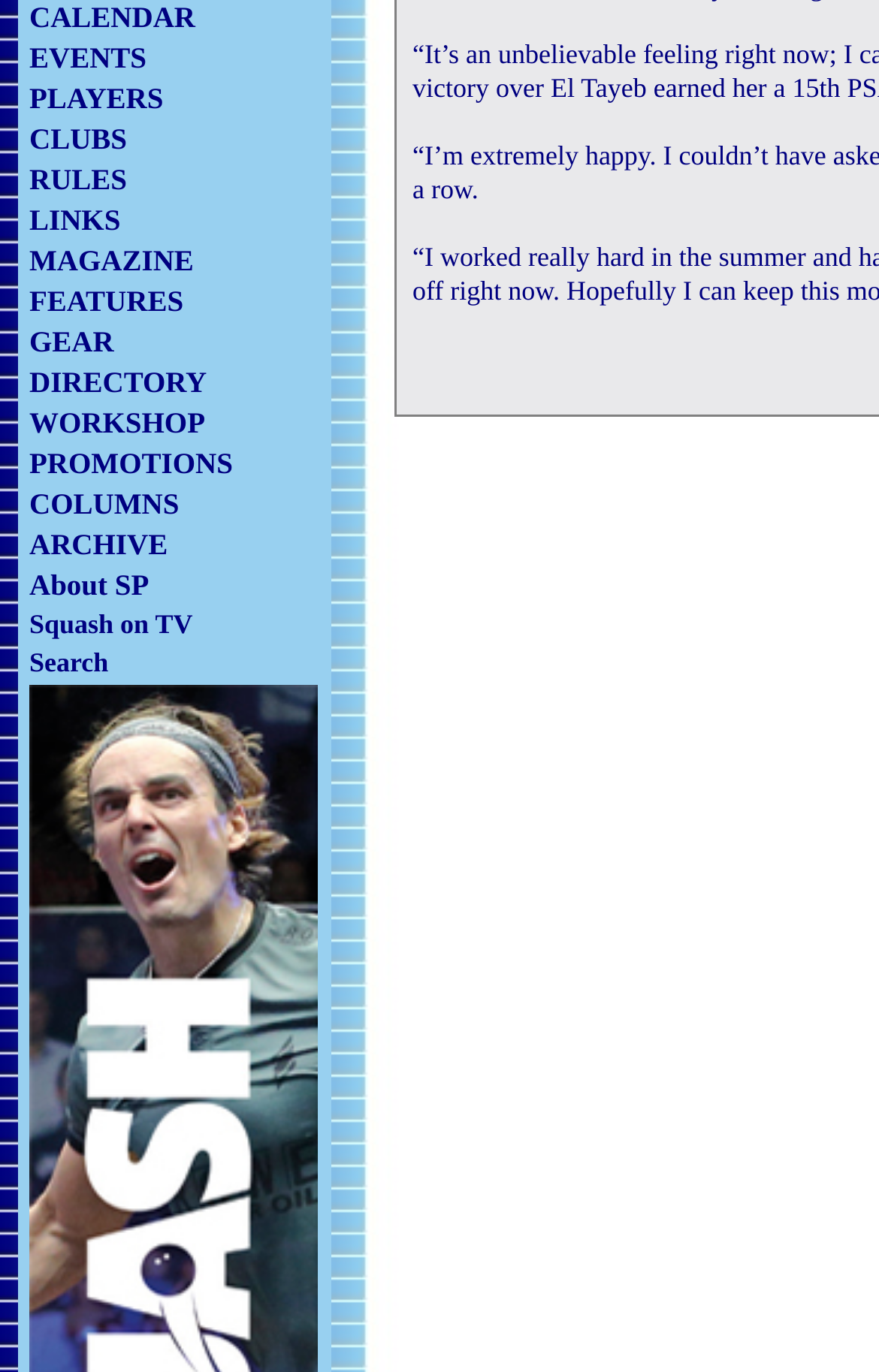Given the webpage screenshot and the description, determine the bounding box coordinates (top-left x, top-left y, bottom-right x, bottom-right y) that define the location of the UI element matching this description: EVENTS

[0.033, 0.03, 0.167, 0.054]